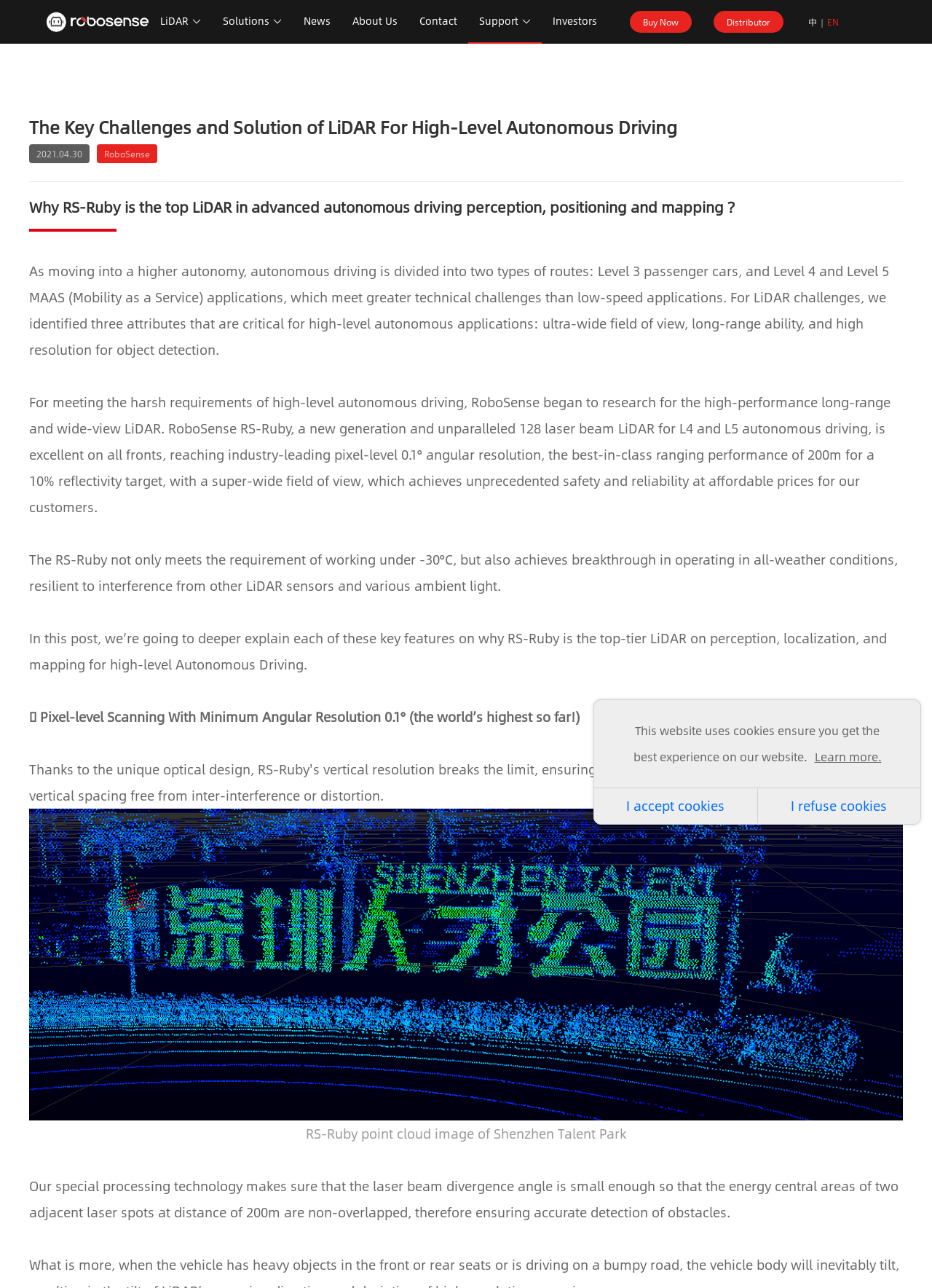Provide a single word or phrase answer to the question: 
What is the ranging performance of RS-Ruby for a 10% reflectivity target?

200m